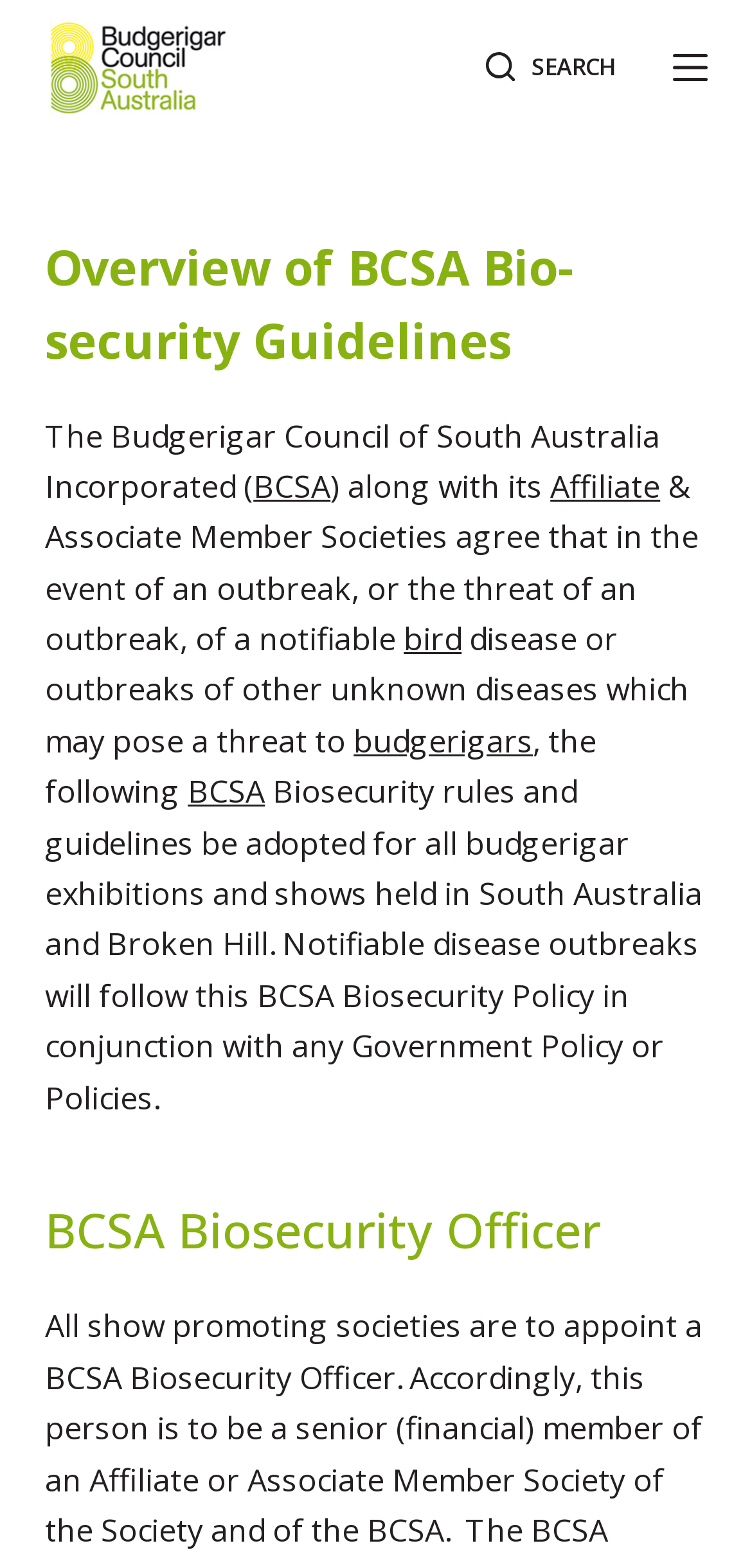Find the bounding box coordinates of the element I should click to carry out the following instruction: "learn about bird disease".

[0.537, 0.394, 0.614, 0.421]